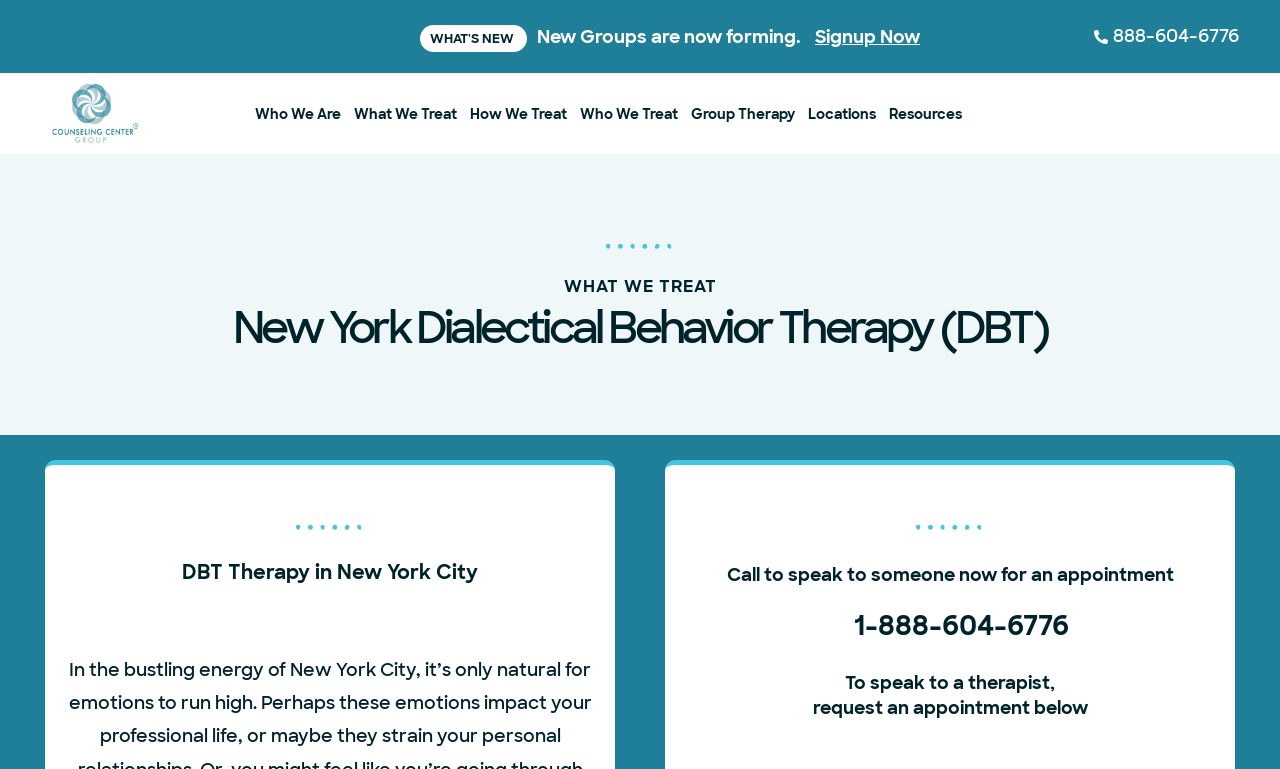Locate the bounding box coordinates of the area you need to click to fulfill this instruction: 'Click on the 'Signup Now' button'. The coordinates must be in the form of four float numbers ranging from 0 to 1: [left, top, right, bottom].

[0.629, 0.033, 0.719, 0.064]